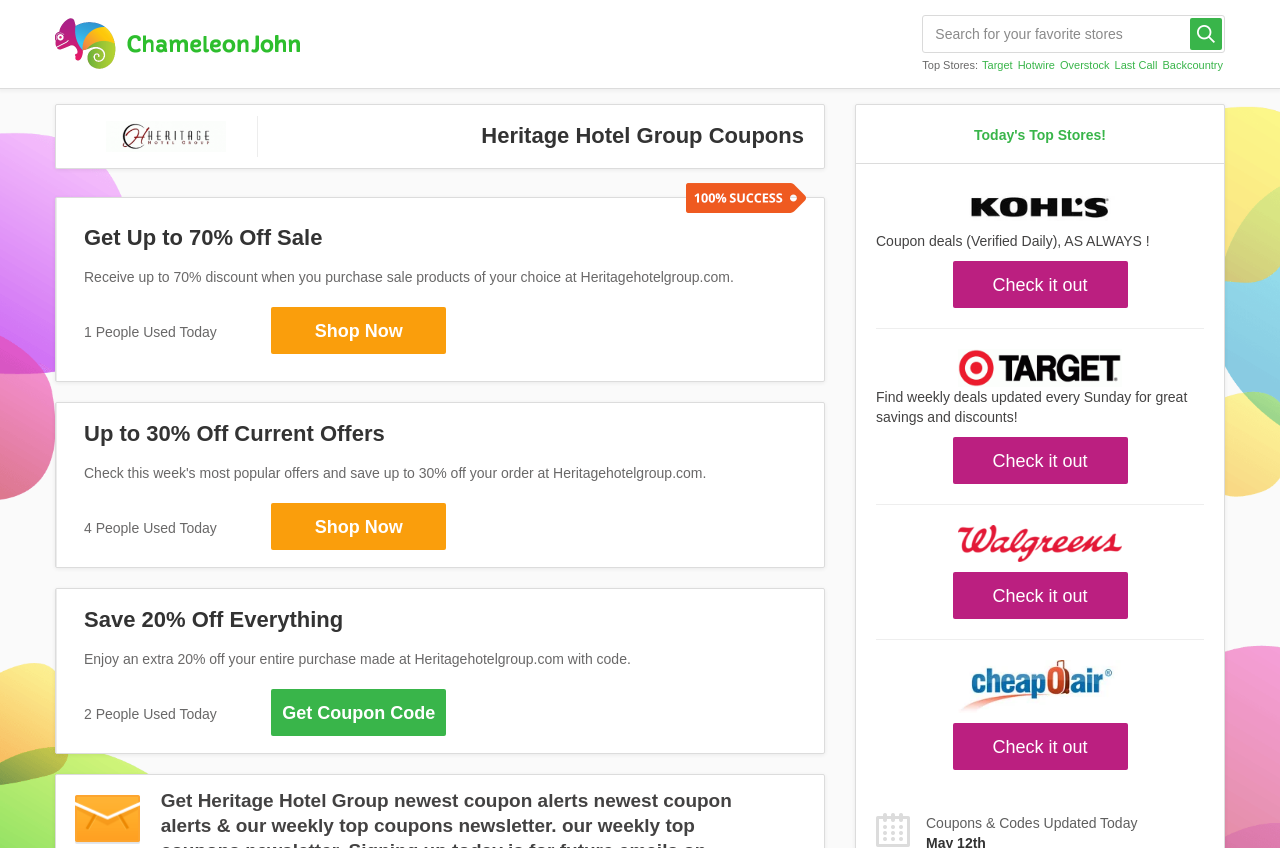Analyze the image and provide a detailed answer to the question: What is the purpose of the textbox?

I found the answer by looking at the textbox element and the StaticText element with the text 'Search for your favorite stores' located above it.